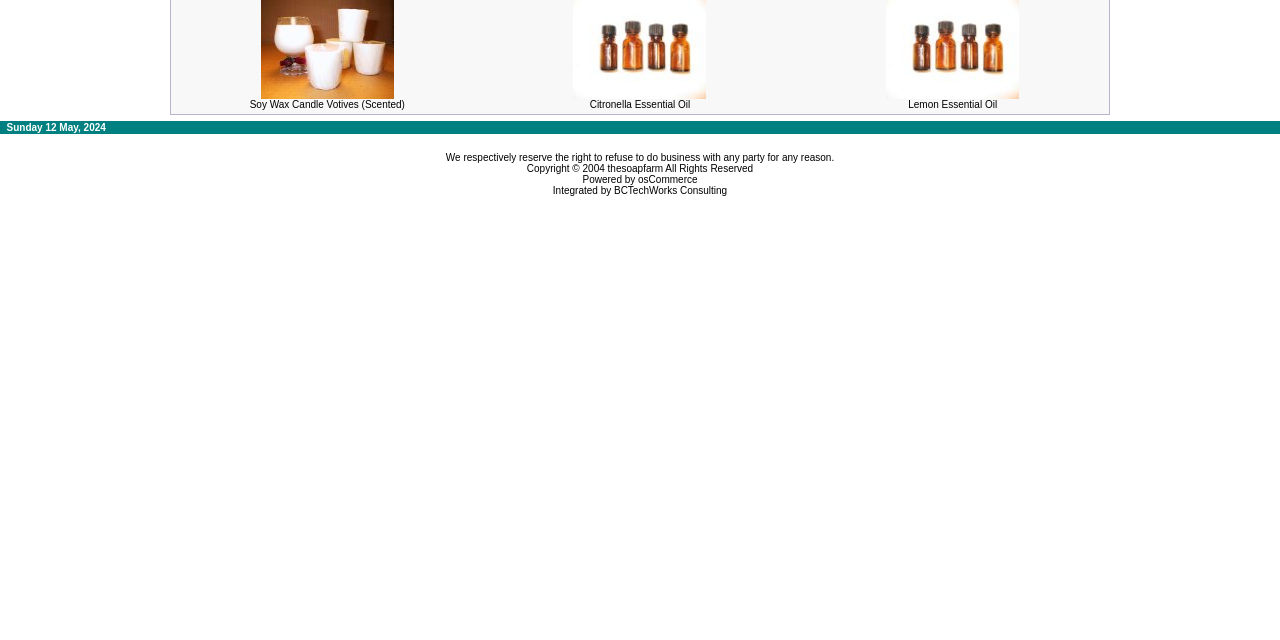Locate the bounding box coordinates of the UI element described by: "parent_node: Lemon Essential Oil". Provide the coordinates as four float numbers between 0 and 1, formatted as [left, top, right, bottom].

[0.692, 0.14, 0.796, 0.158]